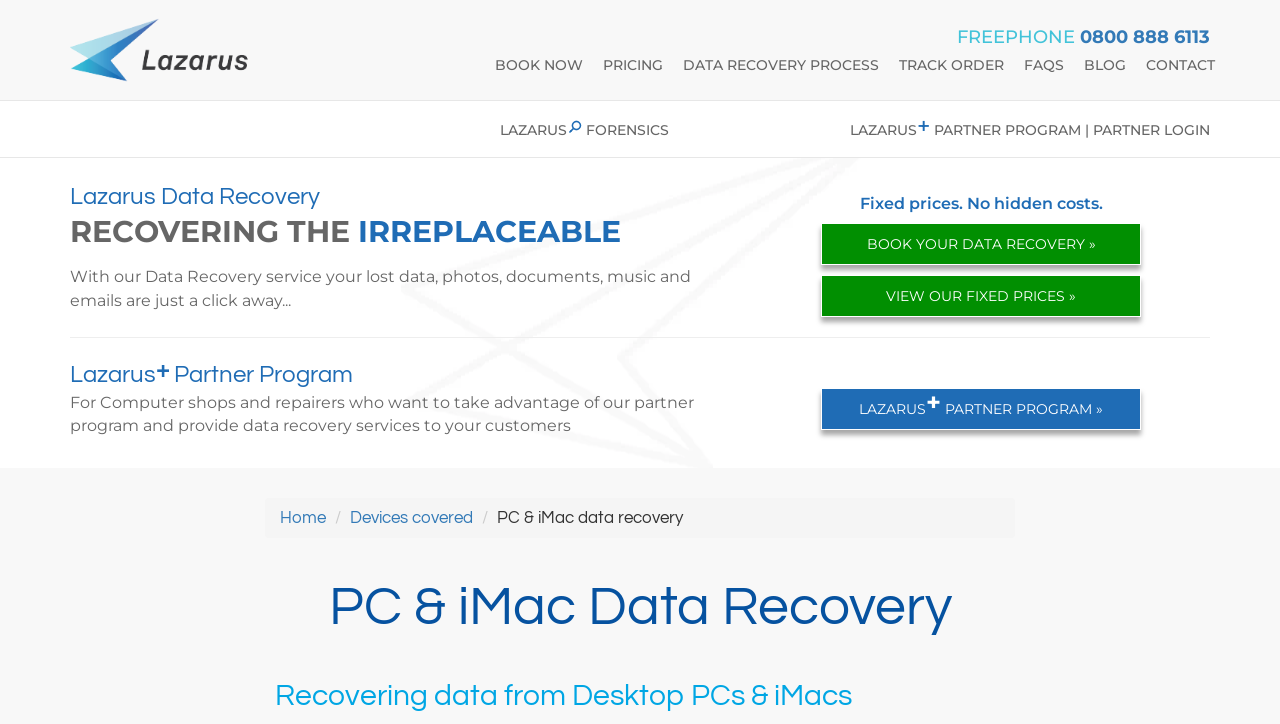Provide the bounding box coordinates for the area that should be clicked to complete the instruction: "View the fixed prices".

[0.642, 0.38, 0.892, 0.438]